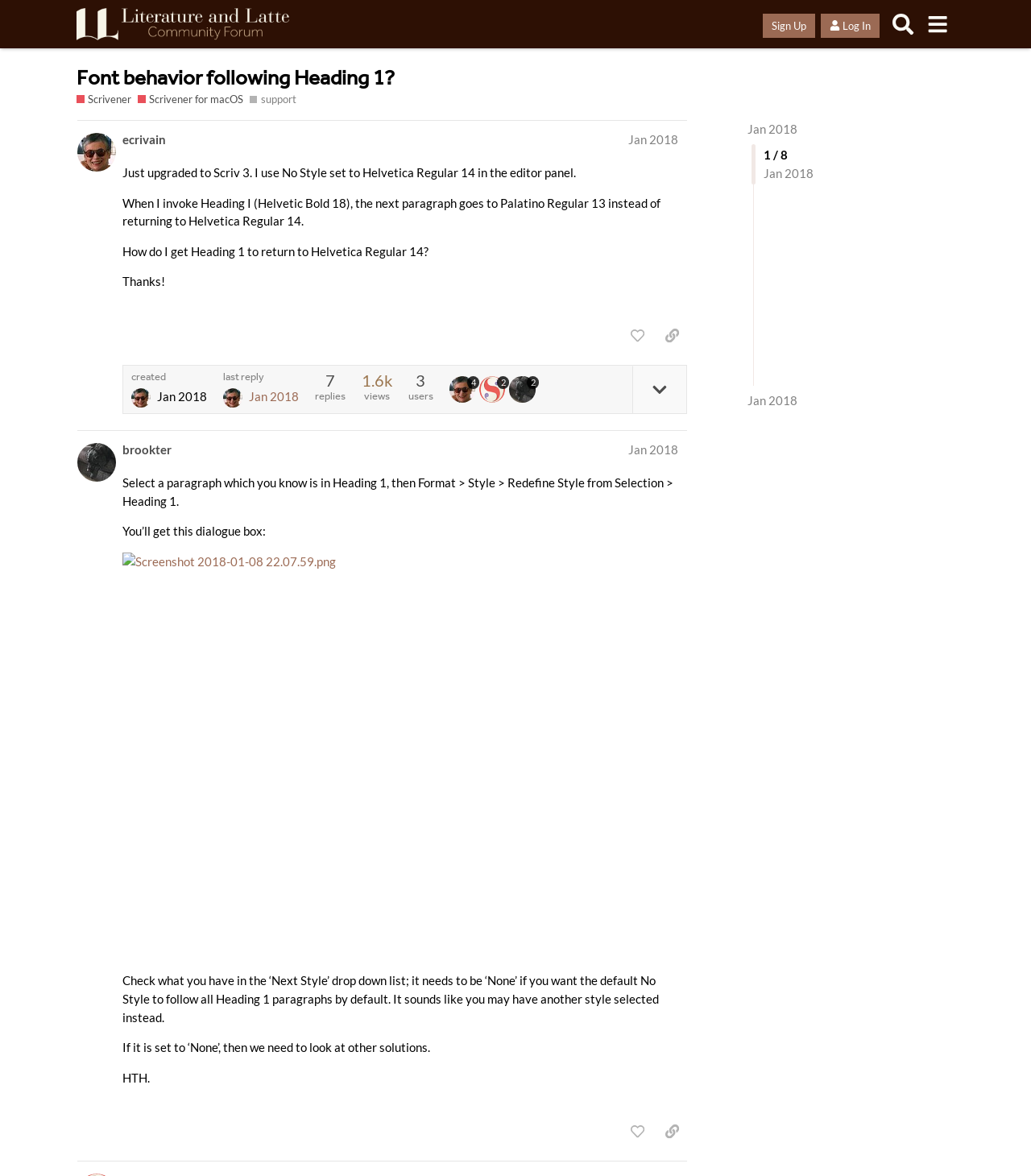What is the name of the software being discussed in the thread?
Using the image as a reference, answer the question in detail.

I read the text in the thread and found the name 'Scrivener' mentioned multiple times, indicating that it is the software being discussed in the thread.